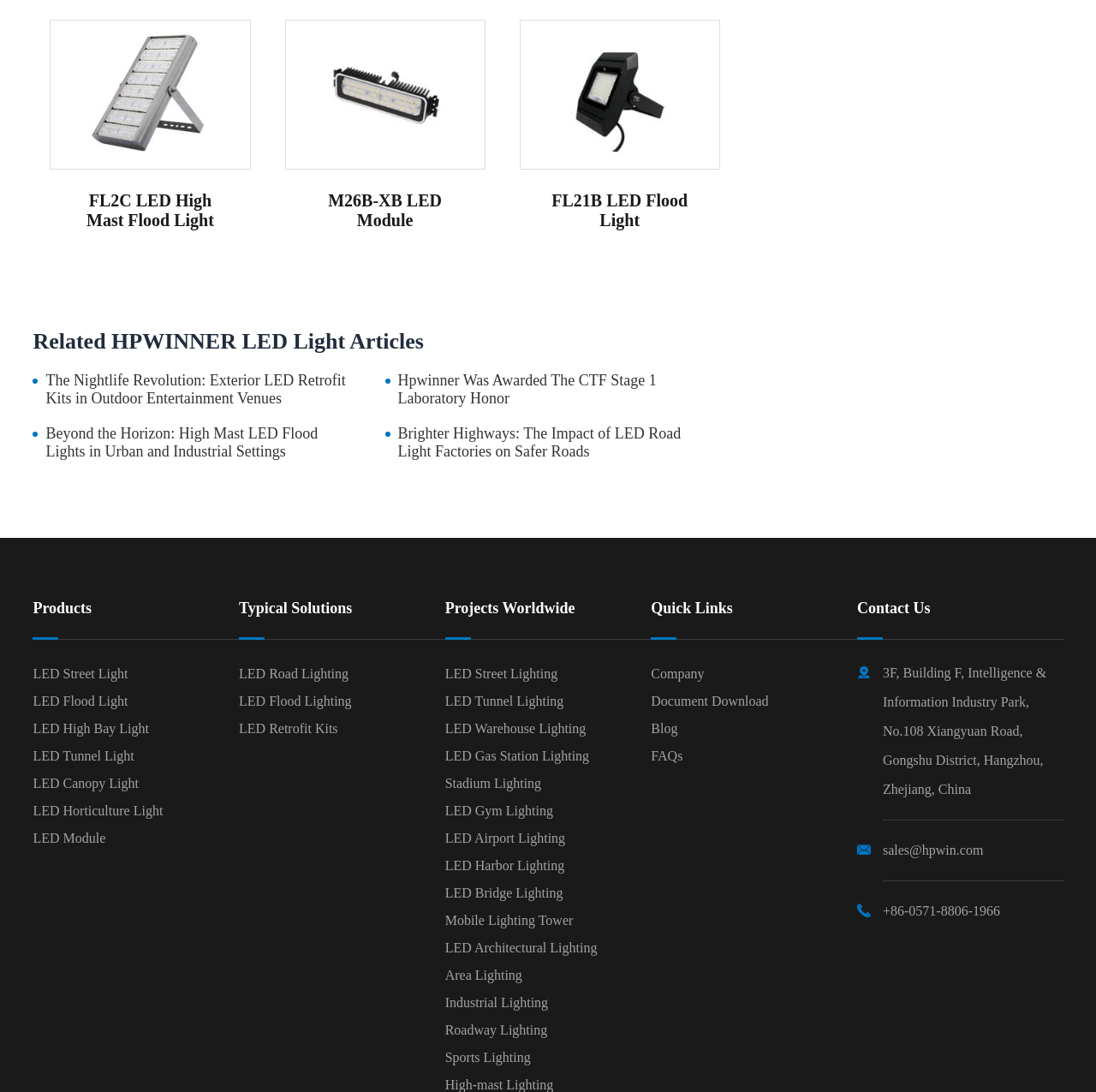Provide the bounding box coordinates of the UI element that matches the description: "parent_node: FL21B LED Flood Light".

[0.474, 0.018, 0.657, 0.155]